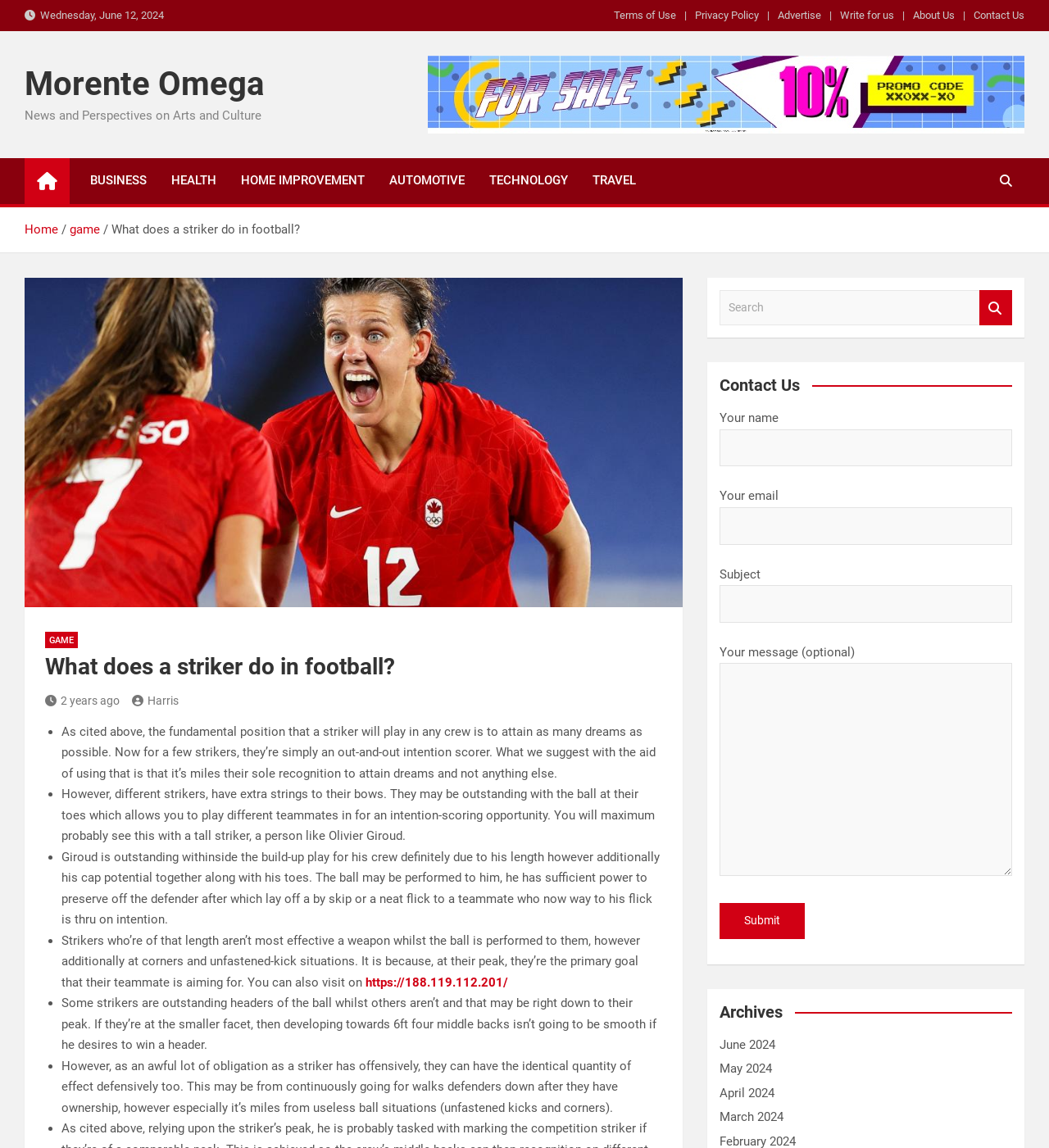Provide a short answer to the following question with just one word or phrase: What is the purpose of a striker in football?

To score goals